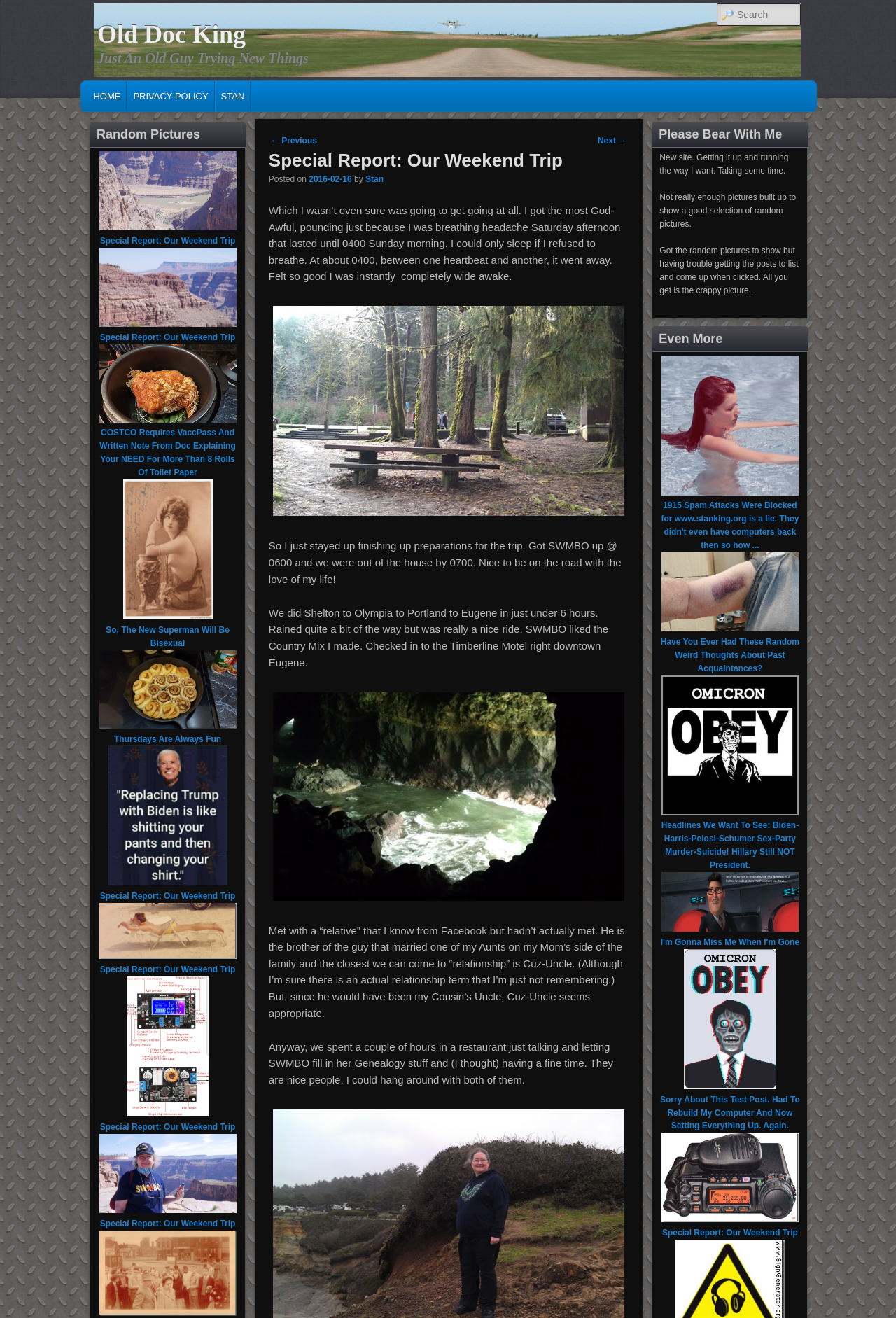How many hours did it take to travel from Shelton to Eugene?
Please give a detailed and elaborate answer to the question.

According to the text, it took 6 hours to travel from Shelton to Eugene, which is mentioned in the section 'Special Report: Our Weekend Trip'.